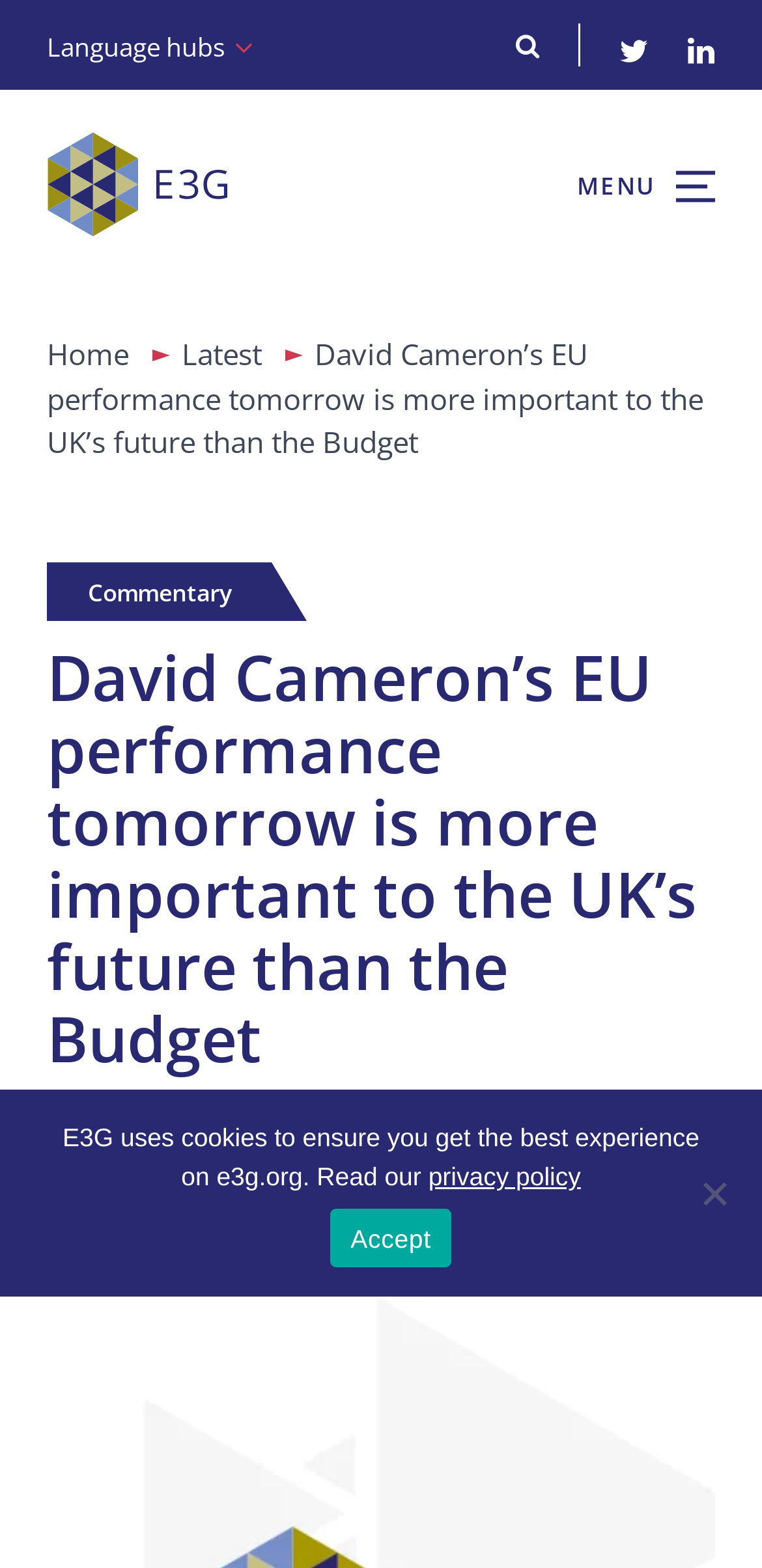From the image, can you give a detailed response to the question below:
How many navigation links are there?

There are three navigation links located at the top of the webpage, including 'Home', 'Latest', and 'MENU'.